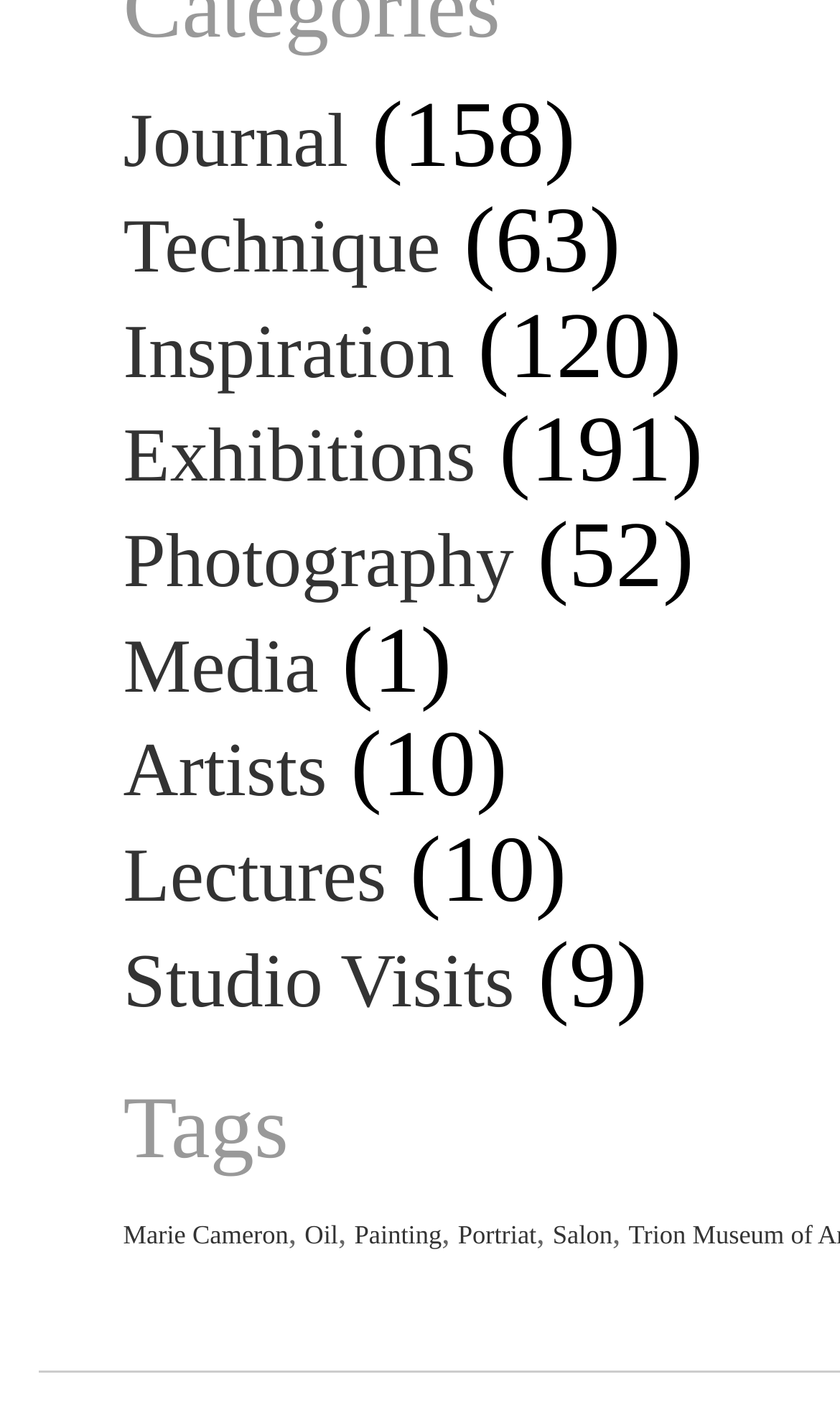Please find the bounding box coordinates of the section that needs to be clicked to achieve this instruction: "explore the Photography category".

[0.147, 0.368, 0.612, 0.43]